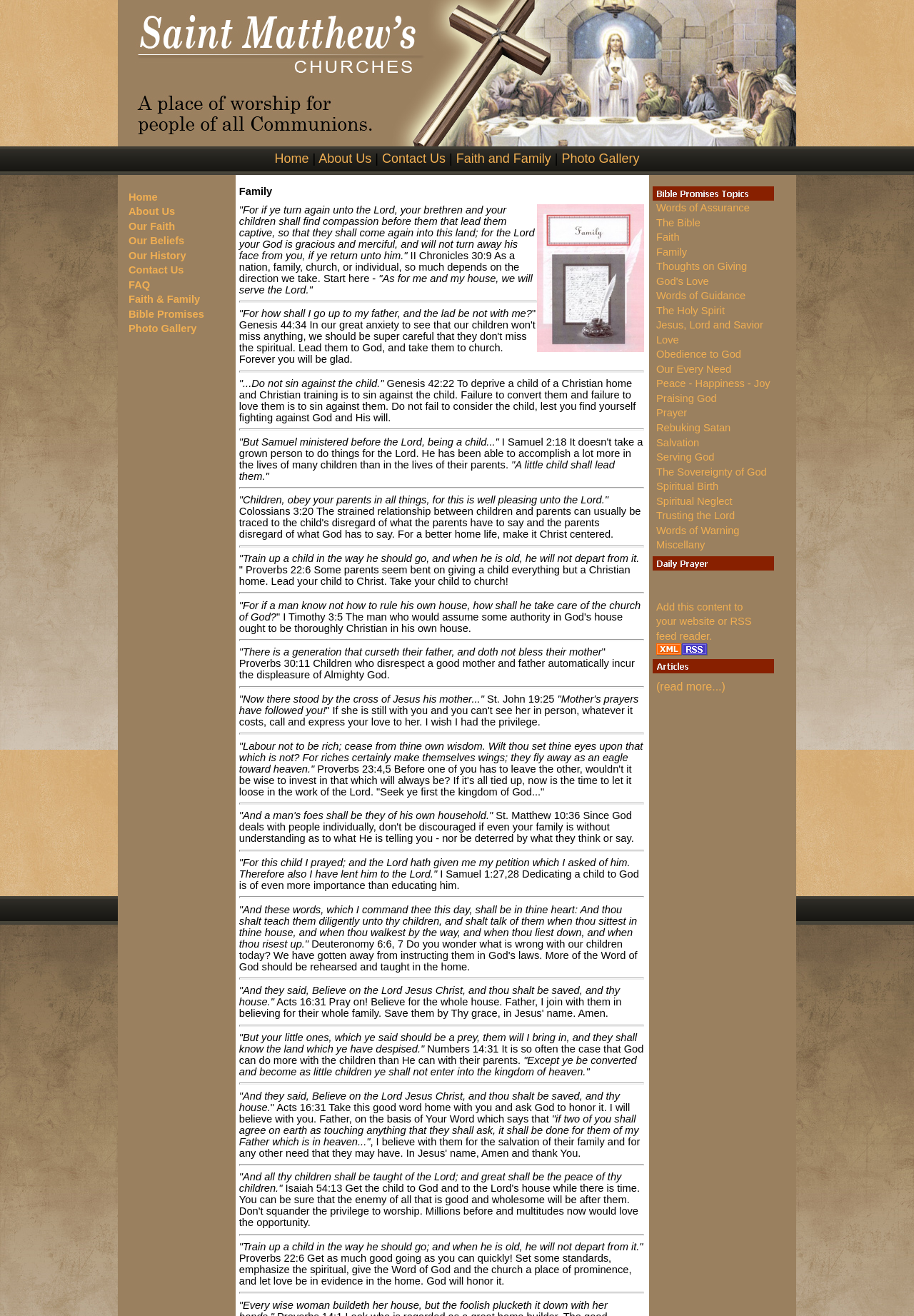Answer the question using only one word or a concise phrase: What is the main topic of this webpage?

Family